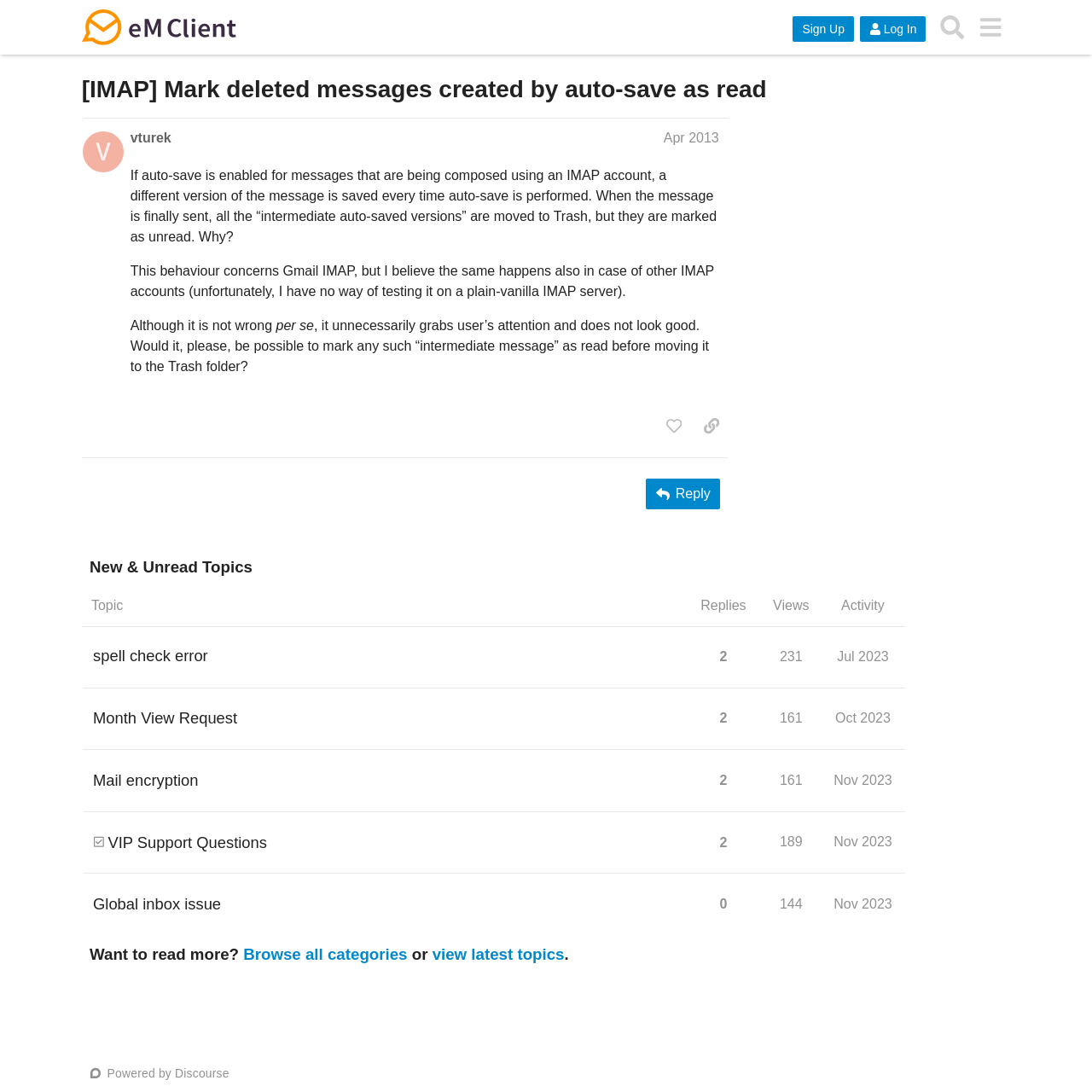Give a detailed account of the webpage.

This webpage appears to be a forum or discussion board, with a header section at the top and a main content area below. The header section contains a logo and several buttons, including "Sign Up", "Log In", "Search", and a menu button. 

In the main content area, there is a heading that reads "[IMAP] Mark deleted messages created by auto-save as read". Below this heading, there is a post from a user named "vturek" dated April 2013. The post contains a question about the behavior of auto-saved messages in IMAP accounts. 

Following the post, there are several buttons, including "like this post", "copy a link to this post to clipboard", and "Reply". 

Below the post, there is a section titled "New & Unread Topics" that displays a table with several rows, each representing a different topic. The table has columns for the topic title, replies, views, and activity. Each row contains a link to the topic, along with information about the number of replies and views. The topics are dated from July 2023 to November 2023.